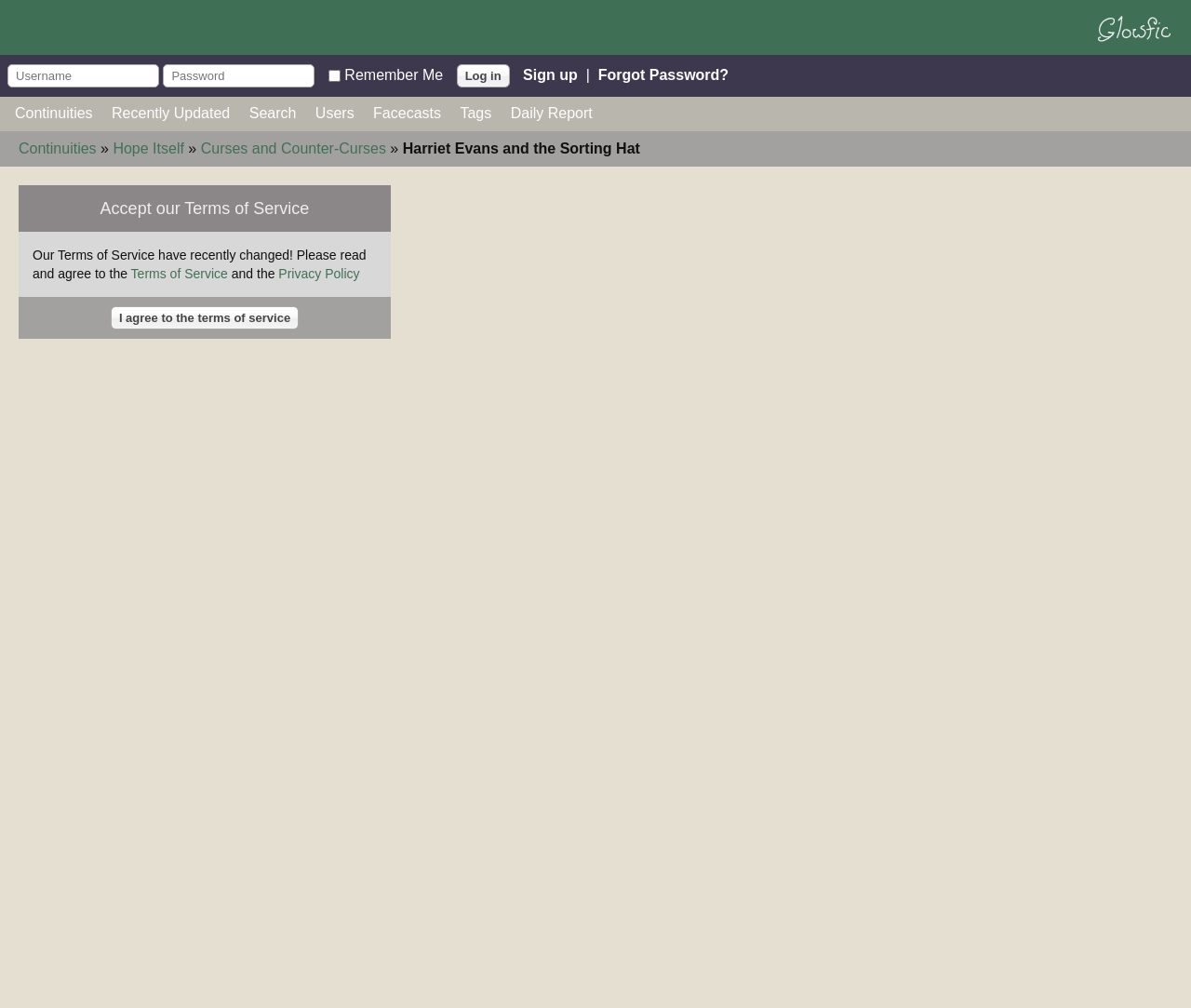From the webpage screenshot, predict the bounding box of the UI element that matches this description: "Search".

[0.209, 0.105, 0.249, 0.12]